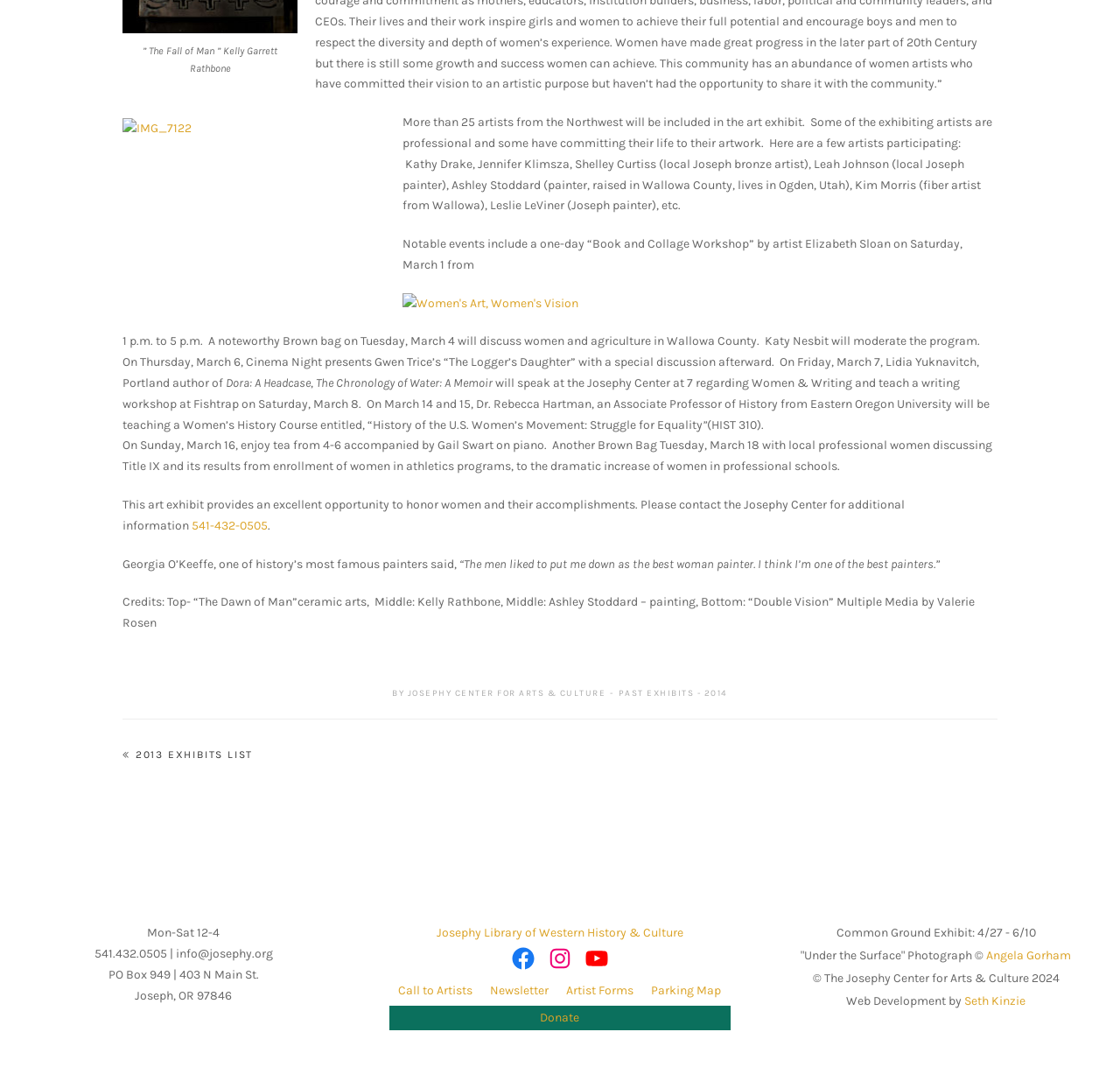Who is the moderator of the Brown bag program on Tuesday, March 4? Observe the screenshot and provide a one-word or short phrase answer.

Katy Nesbit